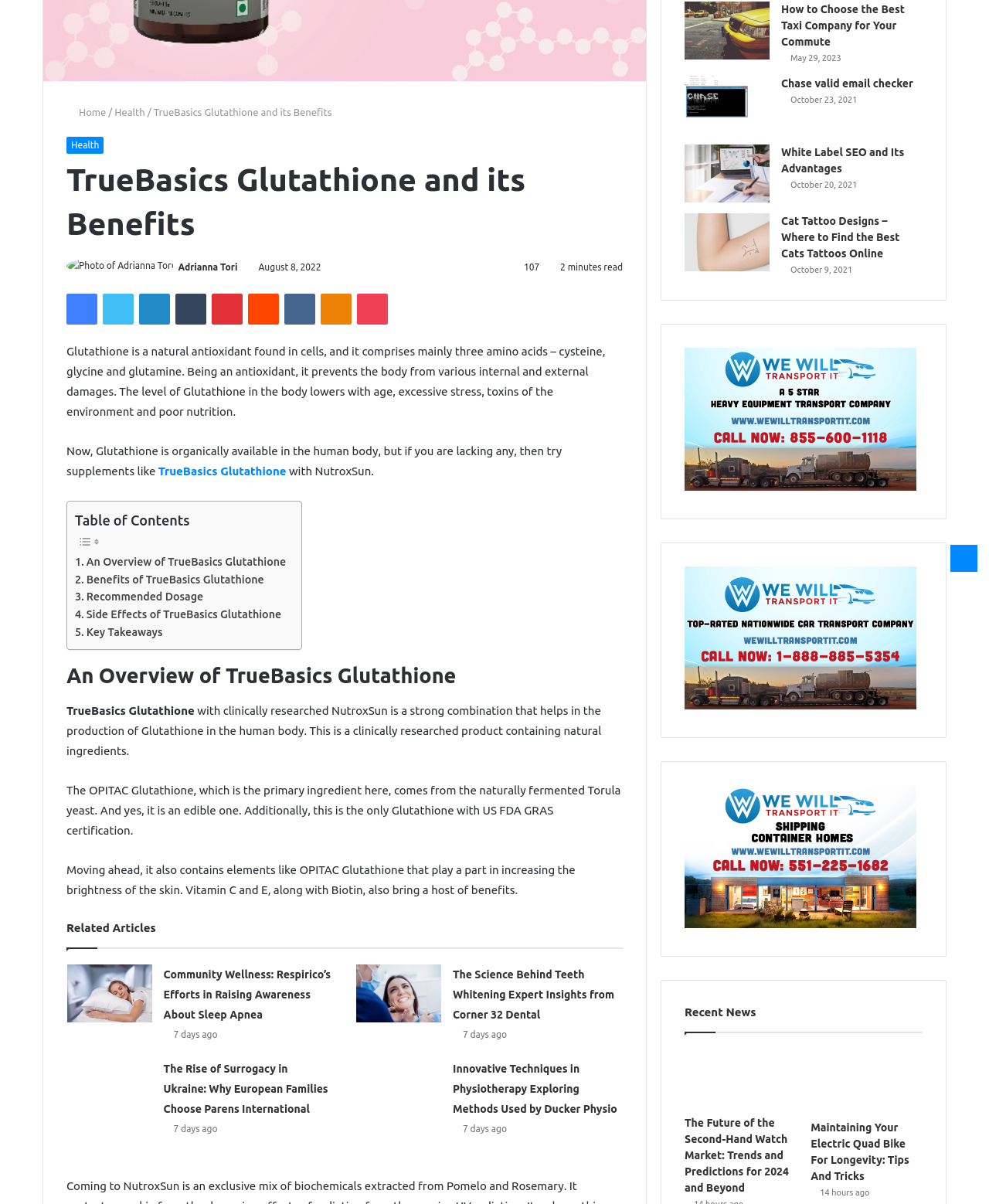Provide the bounding box coordinates for the UI element that is described by this text: "Back to top button". The coordinates should be in the form of four float numbers between 0 and 1: [left, top, right, bottom].

[0.961, 0.453, 0.988, 0.475]